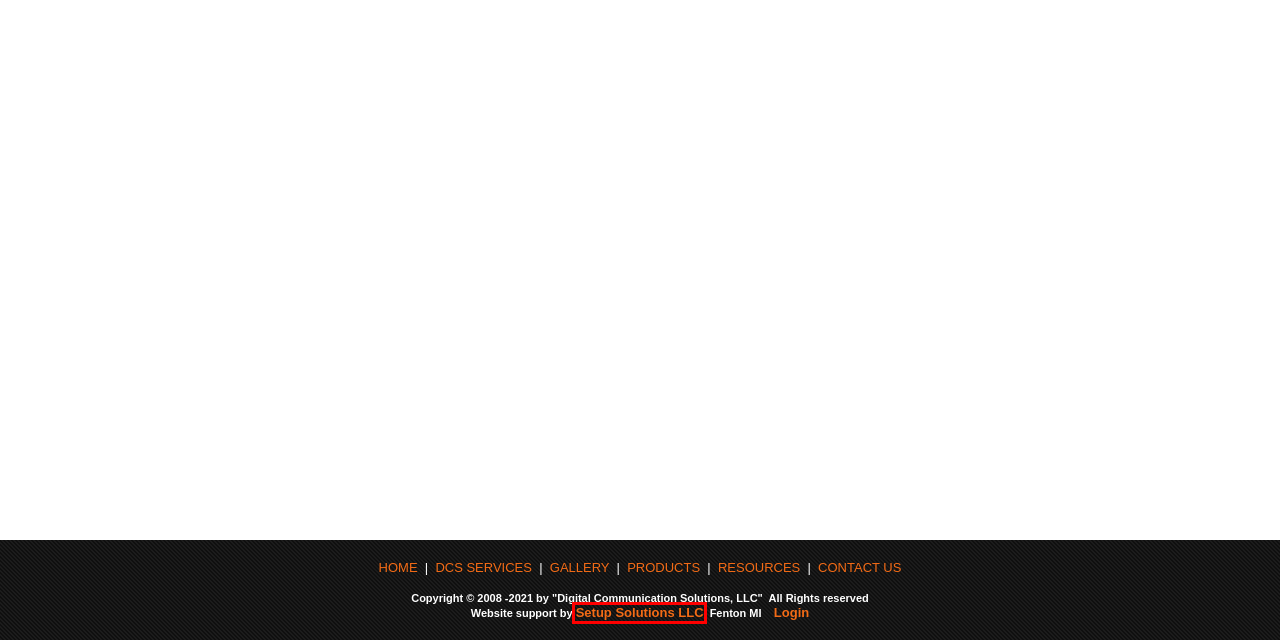Inspect the screenshot of a webpage with a red rectangle bounding box. Identify the webpage description that best corresponds to the new webpage after clicking the element inside the bounding box. Here are the candidates:
A. DIGITAL COMMUNICATION SOLUTIONS ‹ Log In
B. DCS Services Services from Digital Communication Solutions | DIGITAL COMMUNICATION SOLUTIONS
C. DCS Employment Application | DIGITAL COMMUNICATION SOLUTIONS
D. Contact Us at DCS | DIGITAL COMMUNICATION SOLUTIONS
E. DCS FAQ’s | DIGITAL COMMUNICATION SOLUTIONS
F. Products offered by DCS Technology | DIGITAL COMMUNICATION SOLUTIONS
G. DCS References | DIGITAL COMMUNICATION SOLUTIONS
H. Setup Solutions LLC | Affordable website design Fenton | WordPress web sites CMS & Mobile Enhanced

H